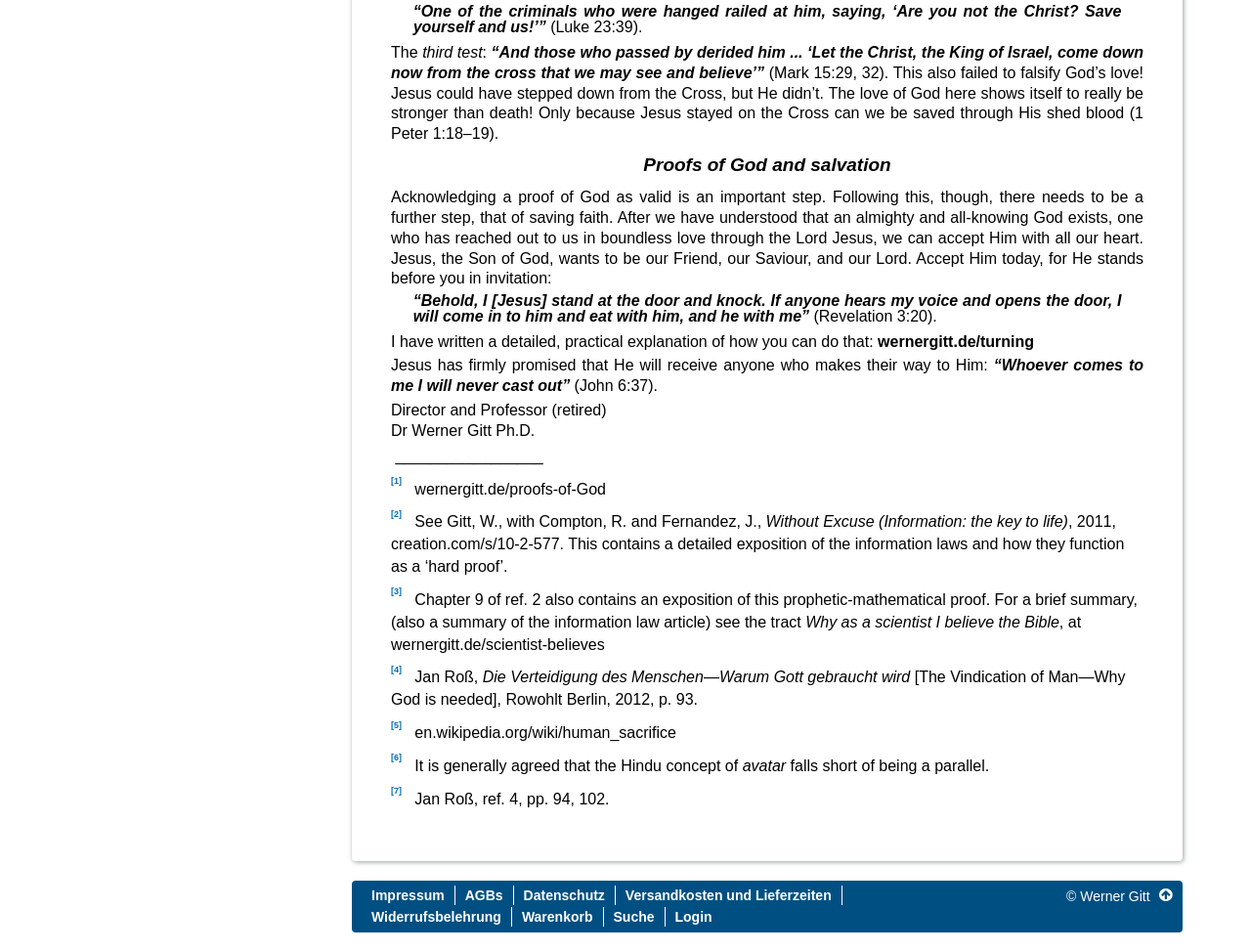Find the bounding box coordinates of the element I should click to carry out the following instruction: "Visit the website wernergitt.de/turning".

[0.702, 0.35, 0.827, 0.367]